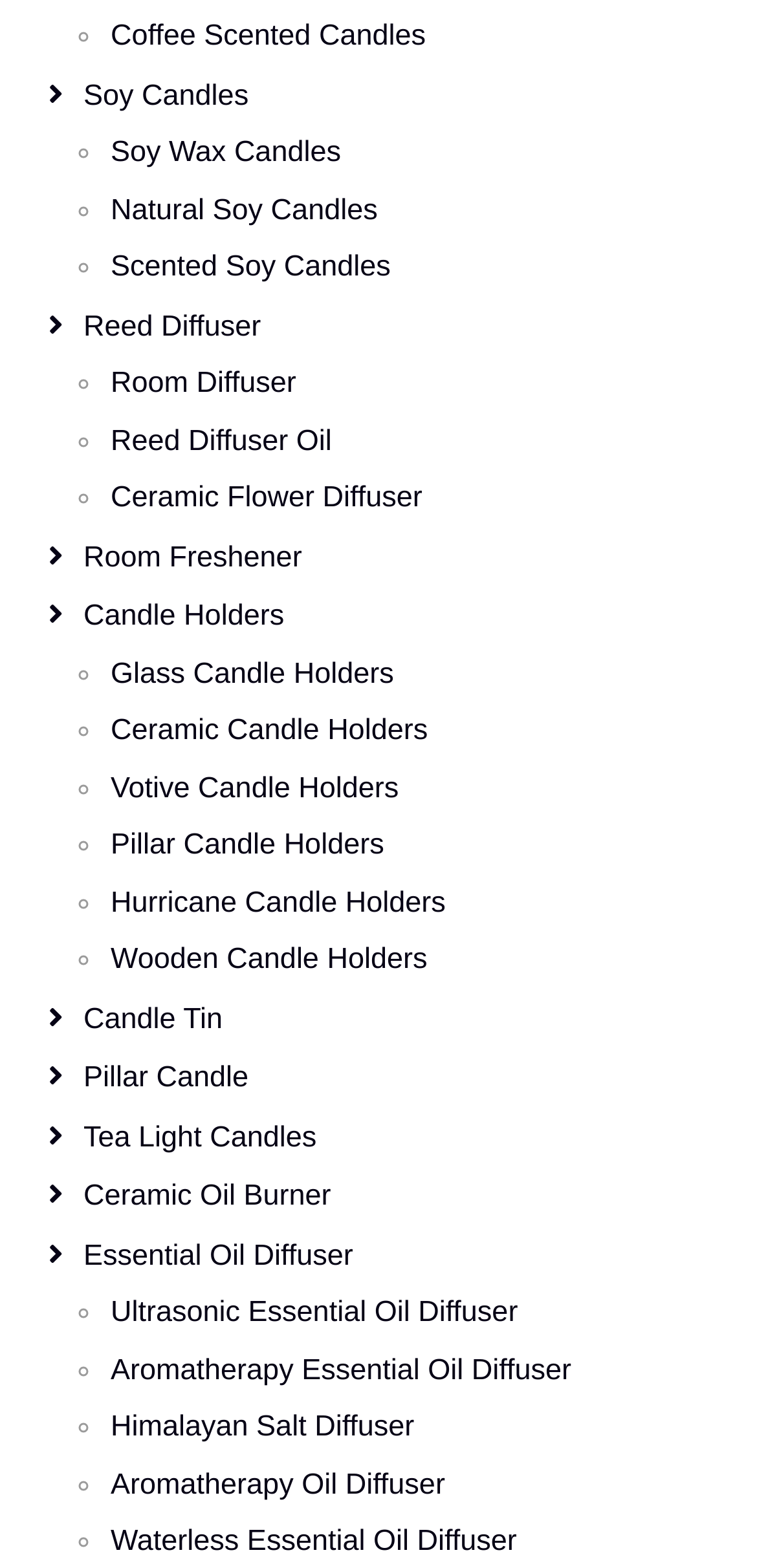Please provide a short answer using a single word or phrase for the question:
What is an ultrasonic essential oil diffuser?

A type of diffuser